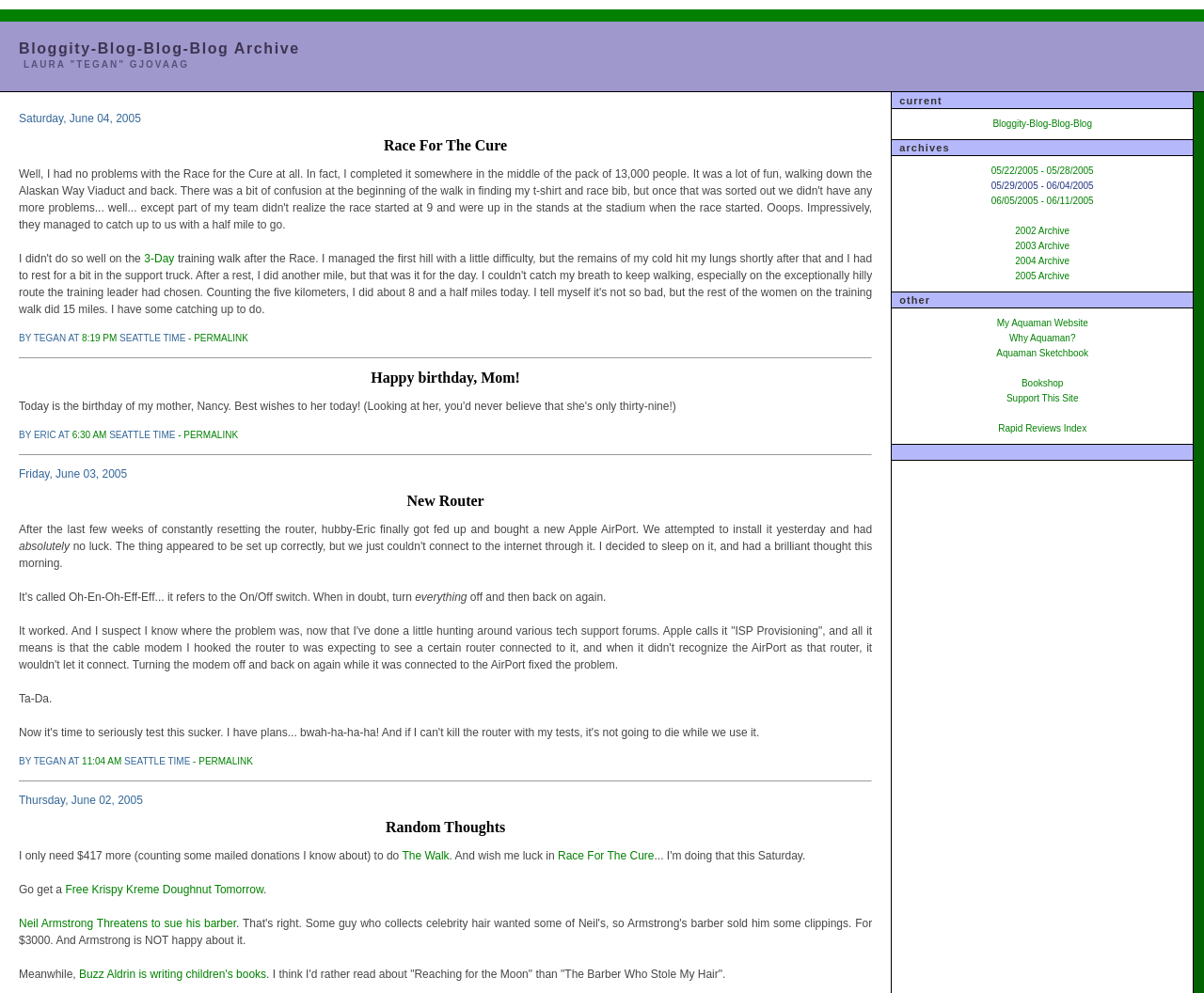Identify the bounding box coordinates of the part that should be clicked to carry out this instruction: "Search for something".

None